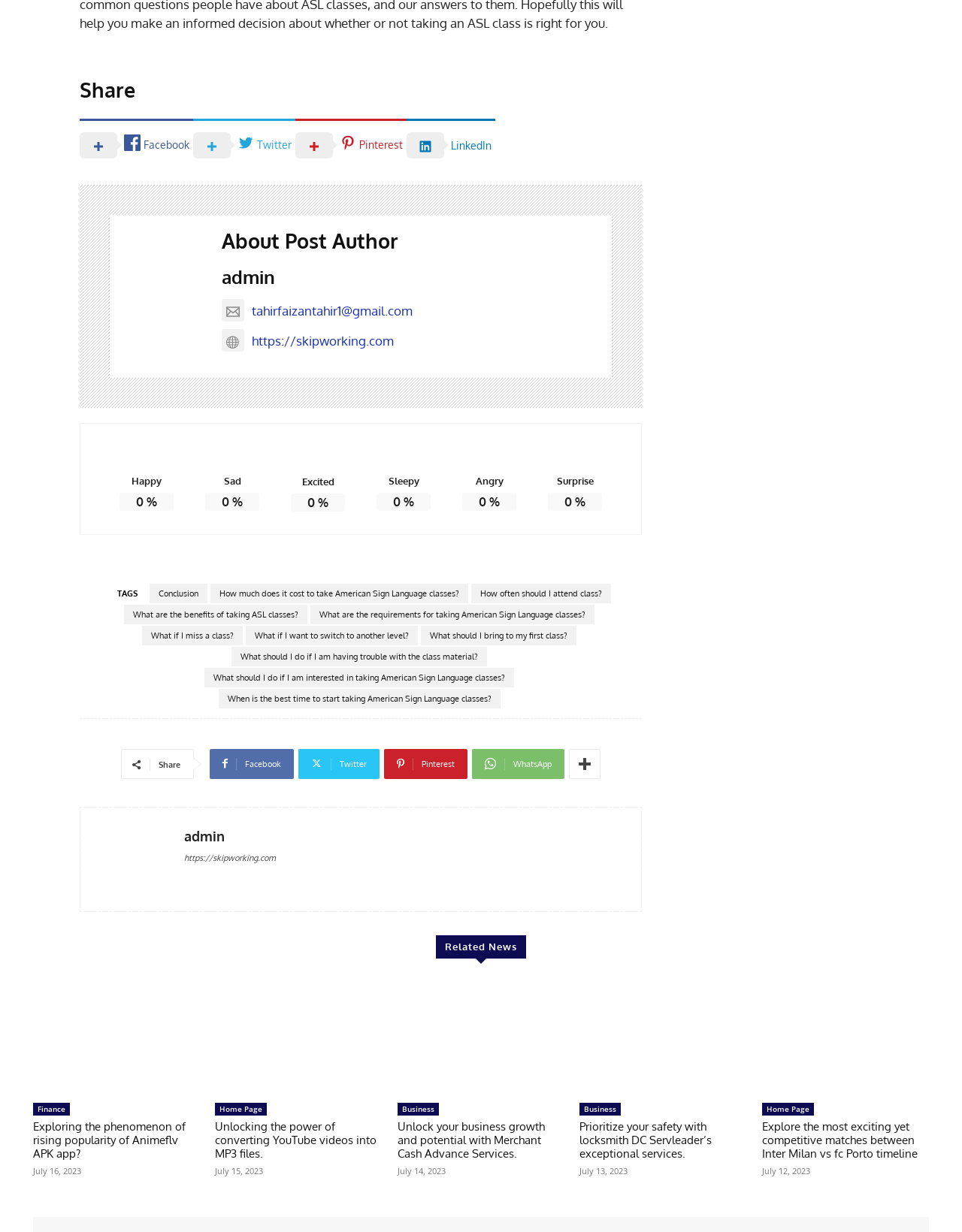Determine the bounding box coordinates for the clickable element required to fulfill the instruction: "Read about Conclusion". Provide the coordinates as four float numbers between 0 and 1, i.e., [left, top, right, bottom].

[0.155, 0.474, 0.215, 0.49]